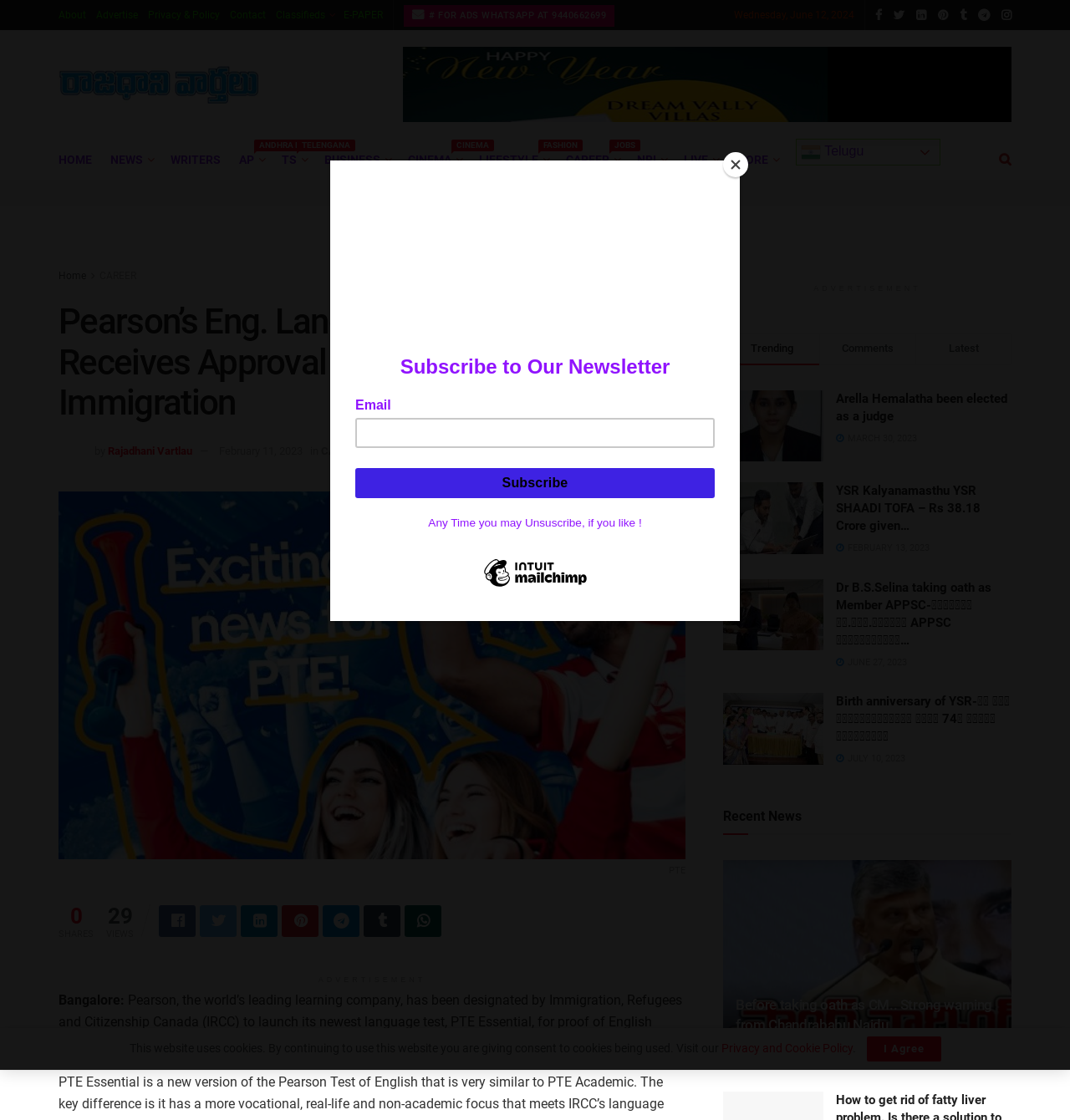Using the details from the image, please elaborate on the following question: What is the date displayed on the top right corner?

I found the date by looking at the top right corner of the webpage, where it is displayed in a static text element with the bounding box coordinates [0.686, 0.008, 0.798, 0.019].